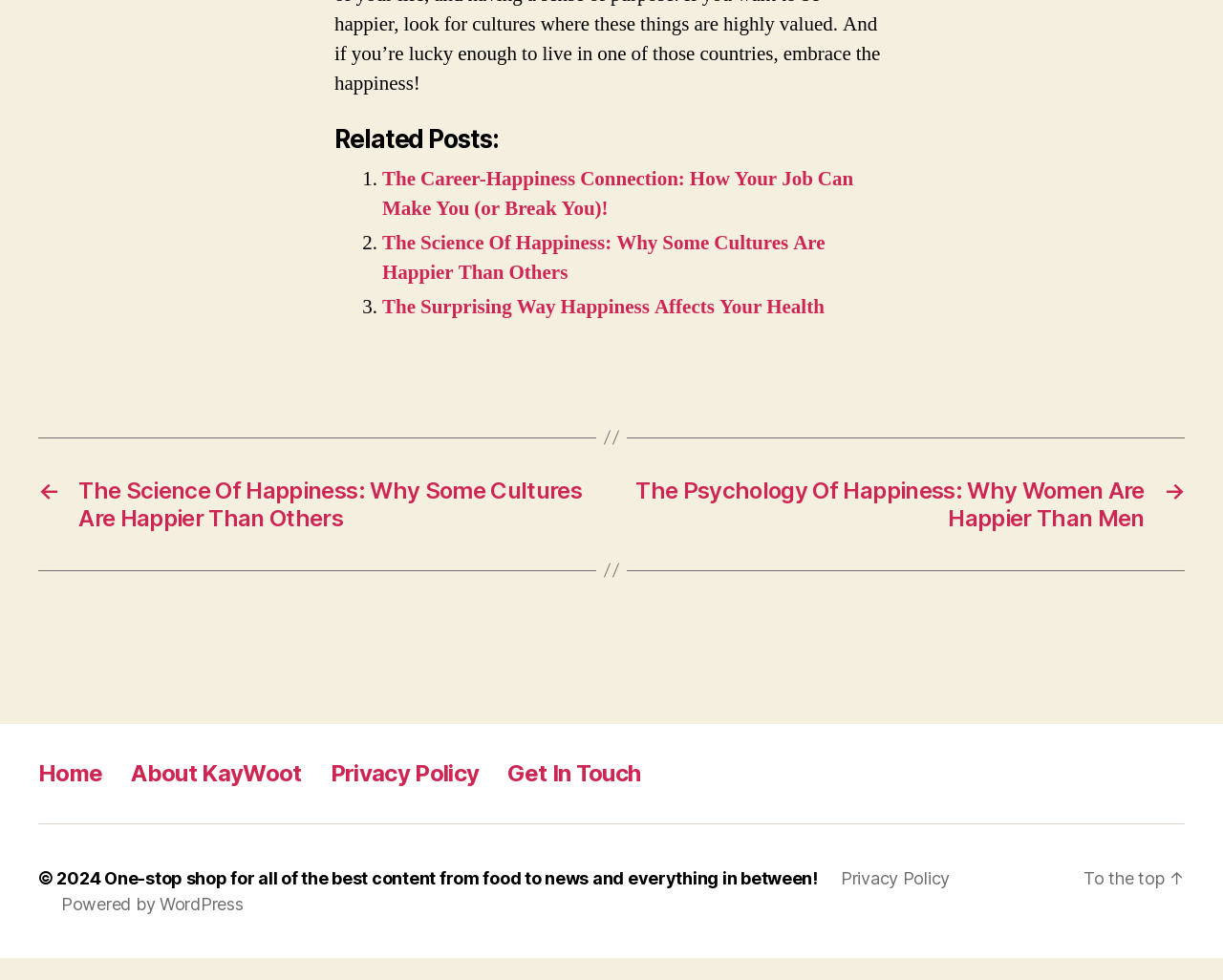Using the webpage screenshot and the element description Privacy Policy, determine the bounding box coordinates. Specify the coordinates in the format (top-left x, top-left y, bottom-right x, bottom-right y) with values ranging from 0 to 1.

[0.27, 0.797, 0.392, 0.826]